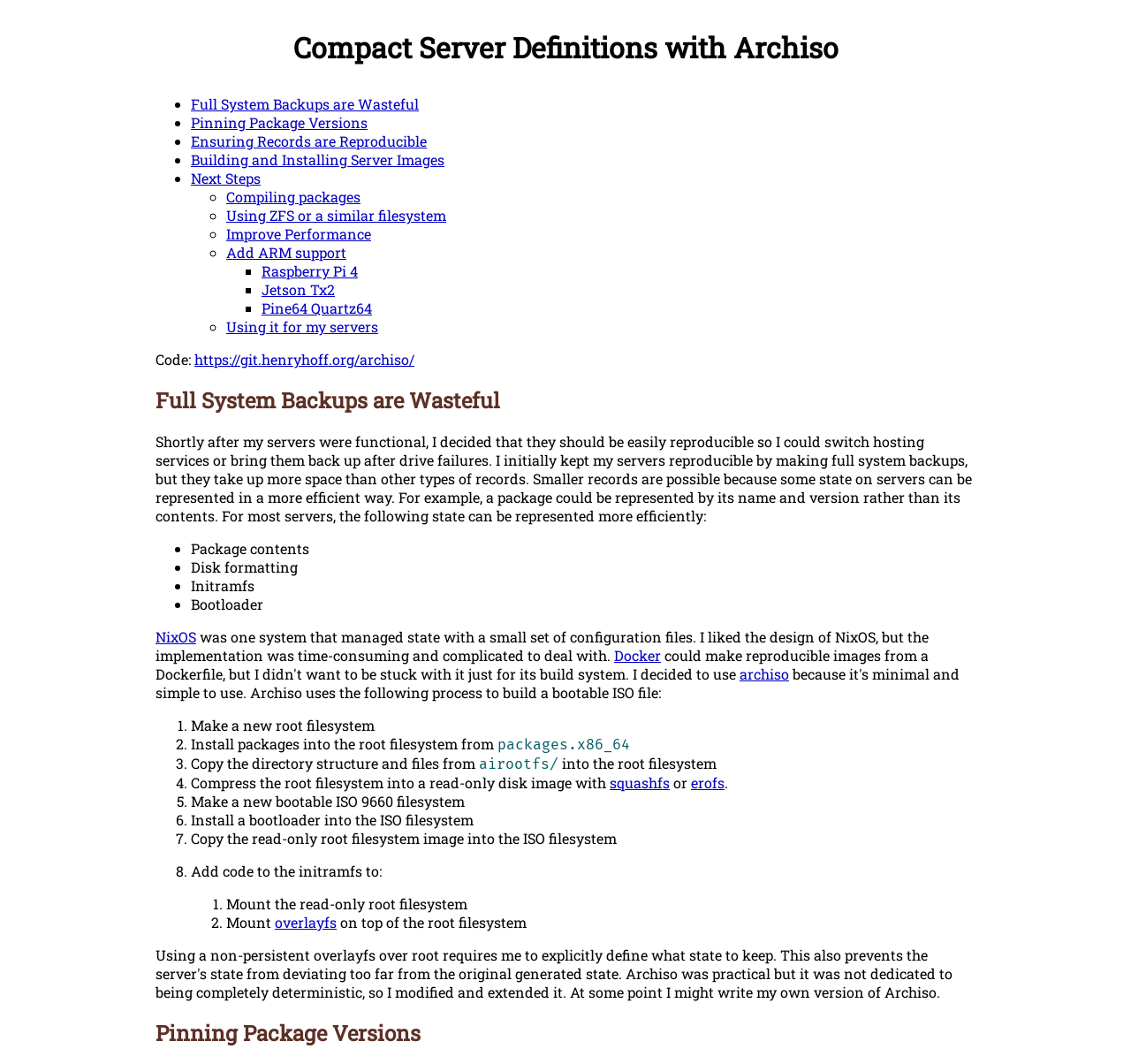Could you provide the bounding box coordinates for the portion of the screen to click to complete this instruction: "Click the 'previous post' link"?

None